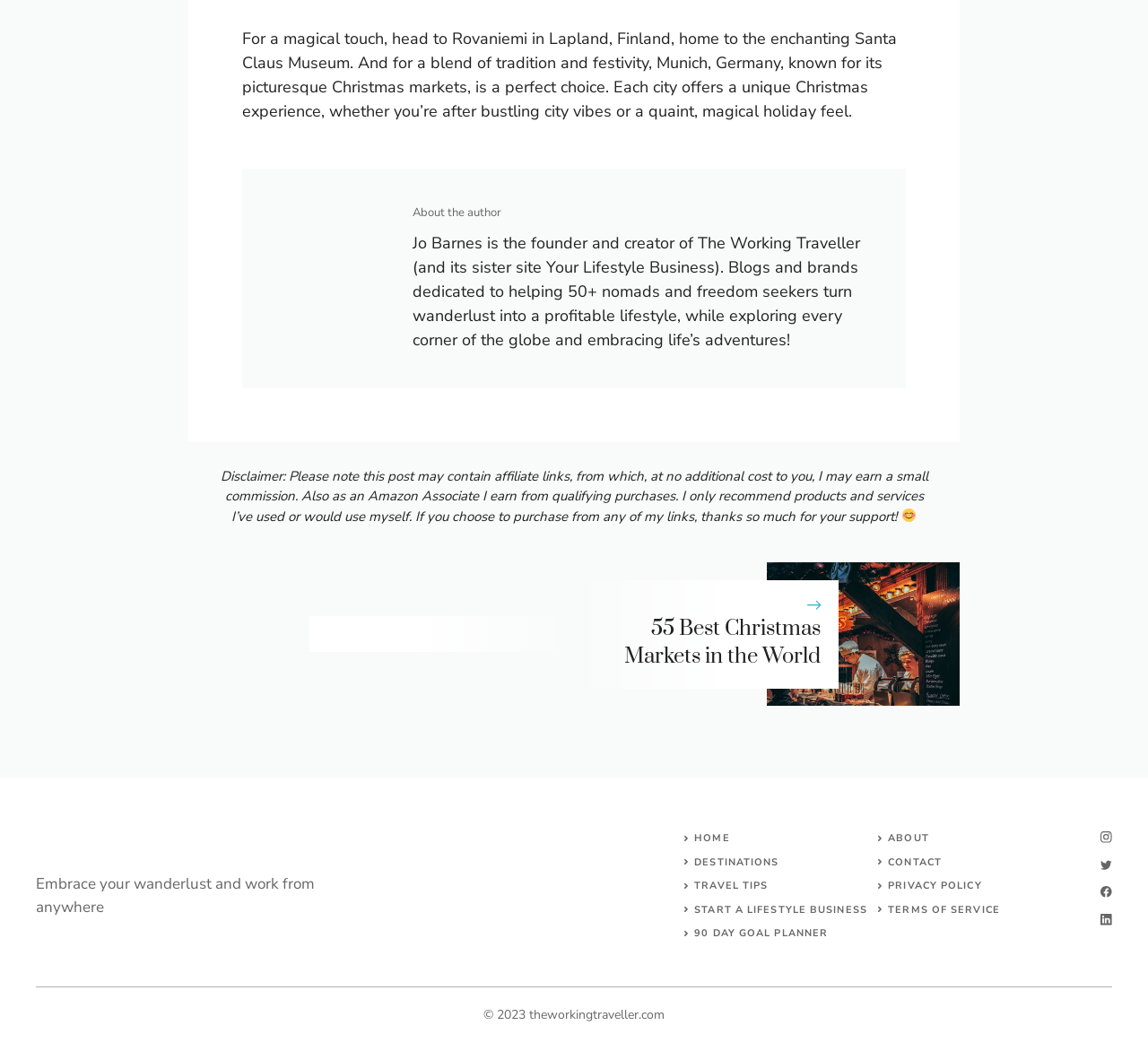Look at the image and give a detailed response to the following question: What is the topic of the article above the disclaimer?

The answer can be found by looking at the heading element '55 Best Christmas Markets in the World' which is located above the disclaimer section.